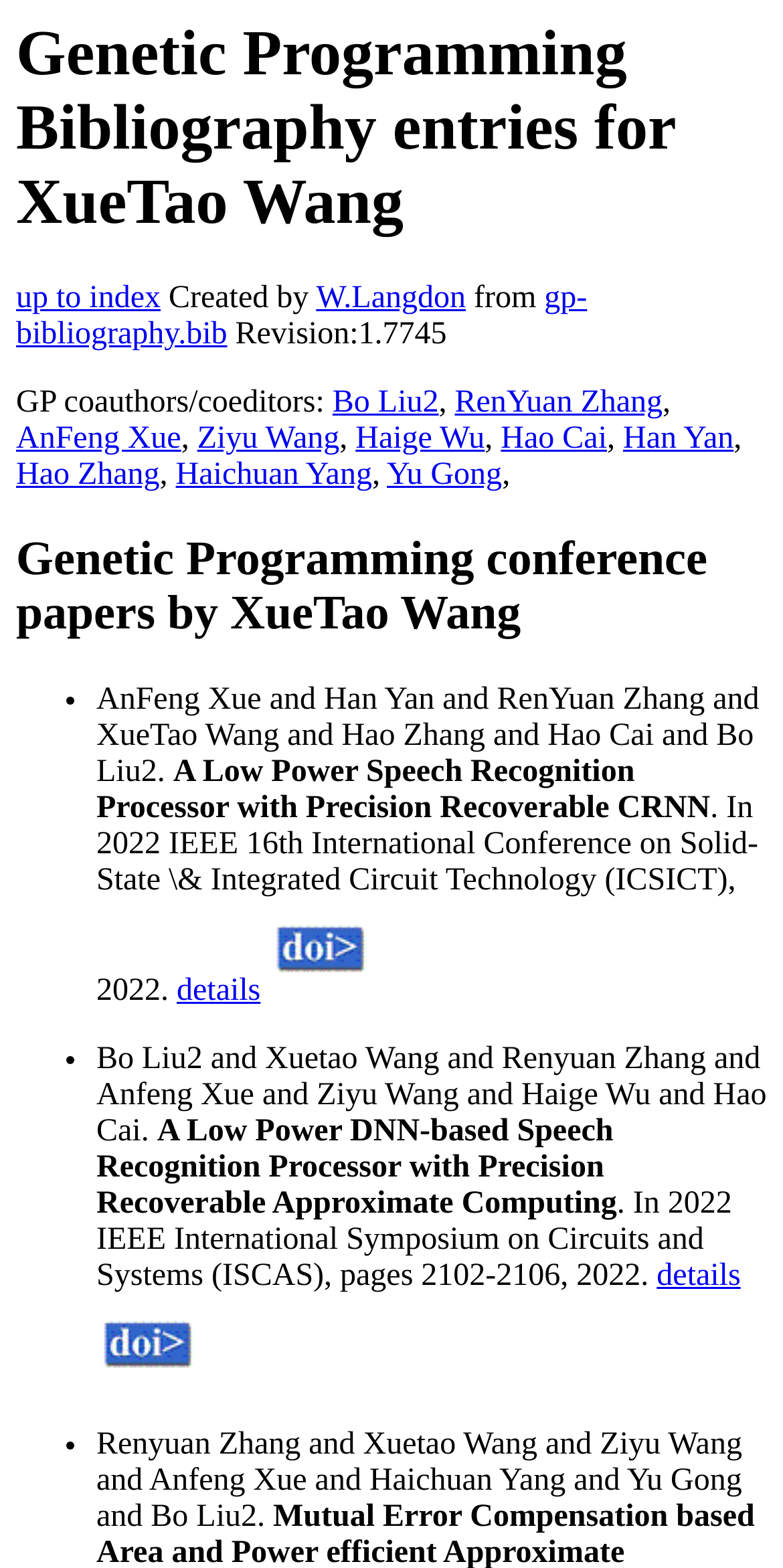Using the element description provided, determine the bounding box coordinates in the format (top-left x, top-left y, bottom-right x, bottom-right y). Ensure that all values are floating point numbers between 0 and 1. Element description: up to index

[0.021, 0.18, 0.205, 0.202]